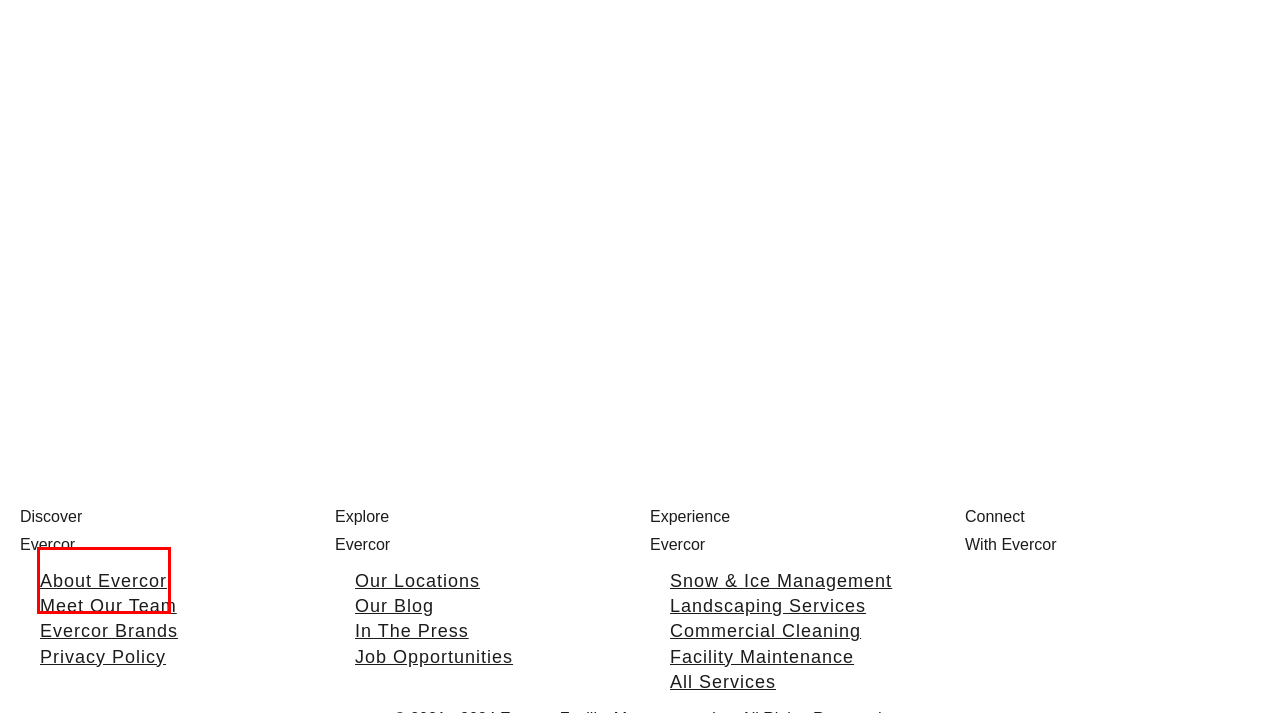You are provided with a screenshot of a webpage that includes a red rectangle bounding box. Please choose the most appropriate webpage description that matches the new webpage after clicking the element within the red bounding box. Here are the candidates:
A. Meet the Corporate Team - Evercor Facility Management
B. About Us | The Evercor Story | Evercor Facility Management
C. Media | Evercor Facility Management
D. Laura Mathews
E. Expert Facility Management Services Throughout The Mid-Atlantic | Evercor Inc.
F. Local Evercor Partners | Evercor Facility Management
G. Facility Management News & Insights
H. Find a Location Near You | Evercor Facility Management

B